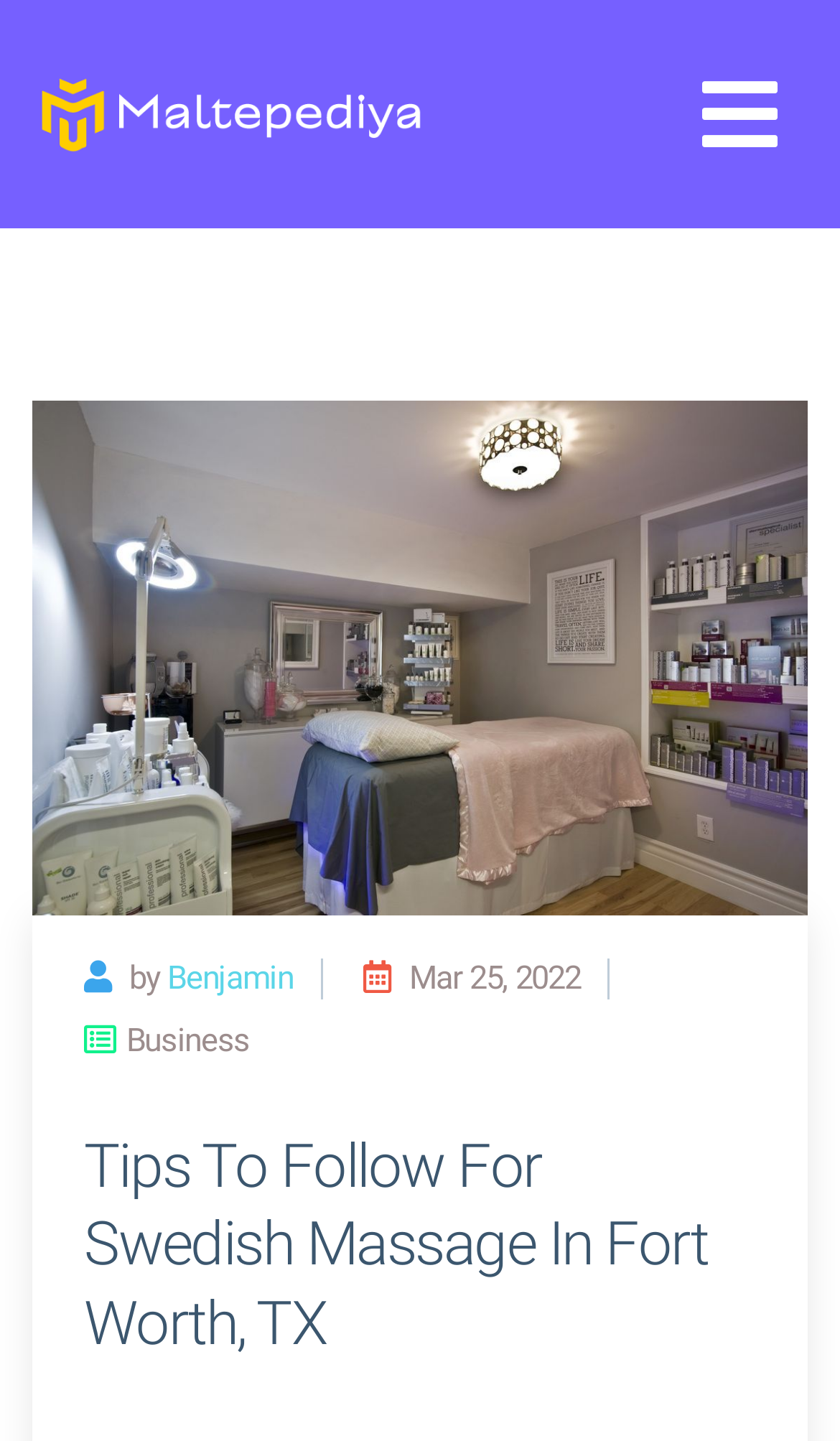Look at the image and give a detailed response to the following question: When was the article published?

The article was published on 'Mar 25, 2022' which is mentioned in the heading element with a bounding box of [0.1, 0.665, 0.9, 0.738].